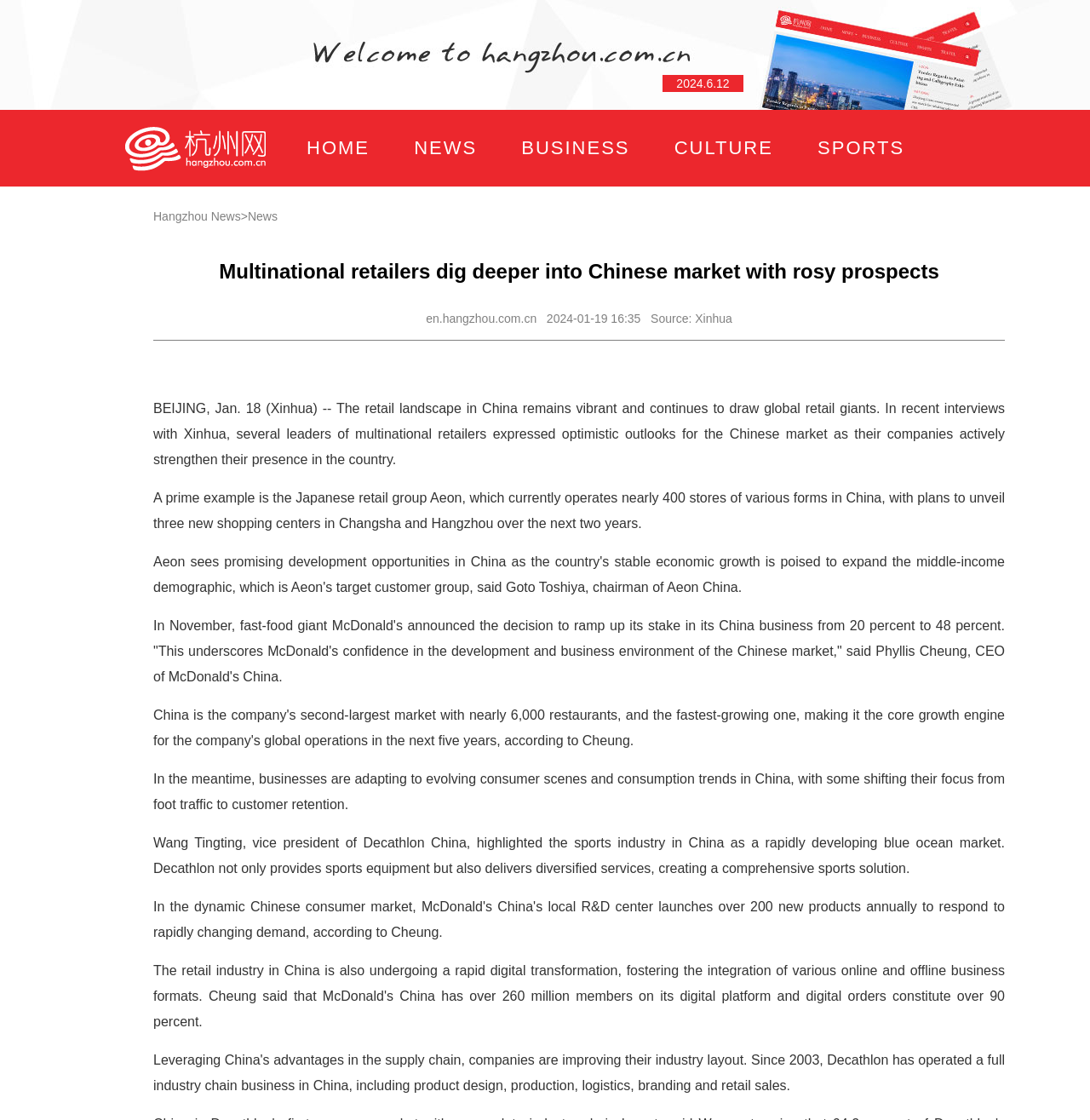Specify the bounding box coordinates of the element's region that should be clicked to achieve the following instruction: "Visit en.hangzhou.com.cn". The bounding box coordinates consist of four float numbers between 0 and 1, in the format [left, top, right, bottom].

[0.391, 0.278, 0.492, 0.29]